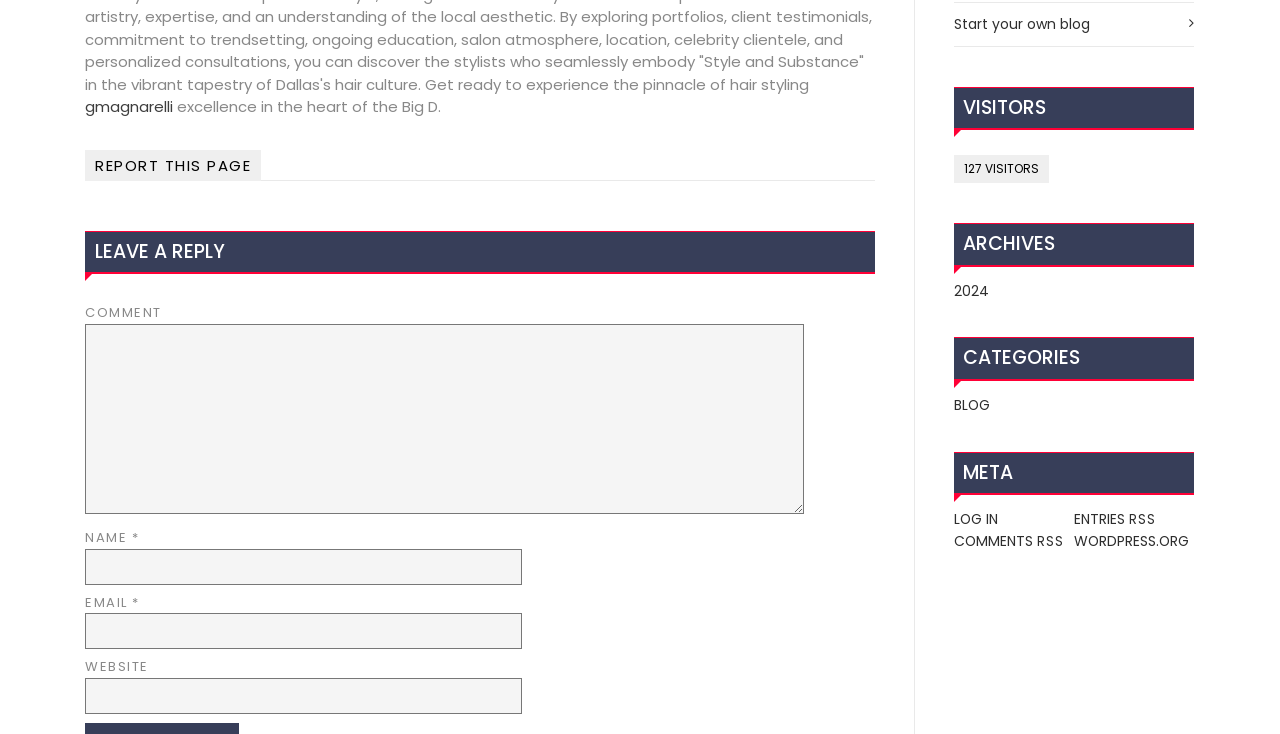Find the bounding box of the UI element described as: "BIOCOACH". The bounding box coordinates should be given as four float values between 0 and 1, i.e., [left, top, right, bottom].

None